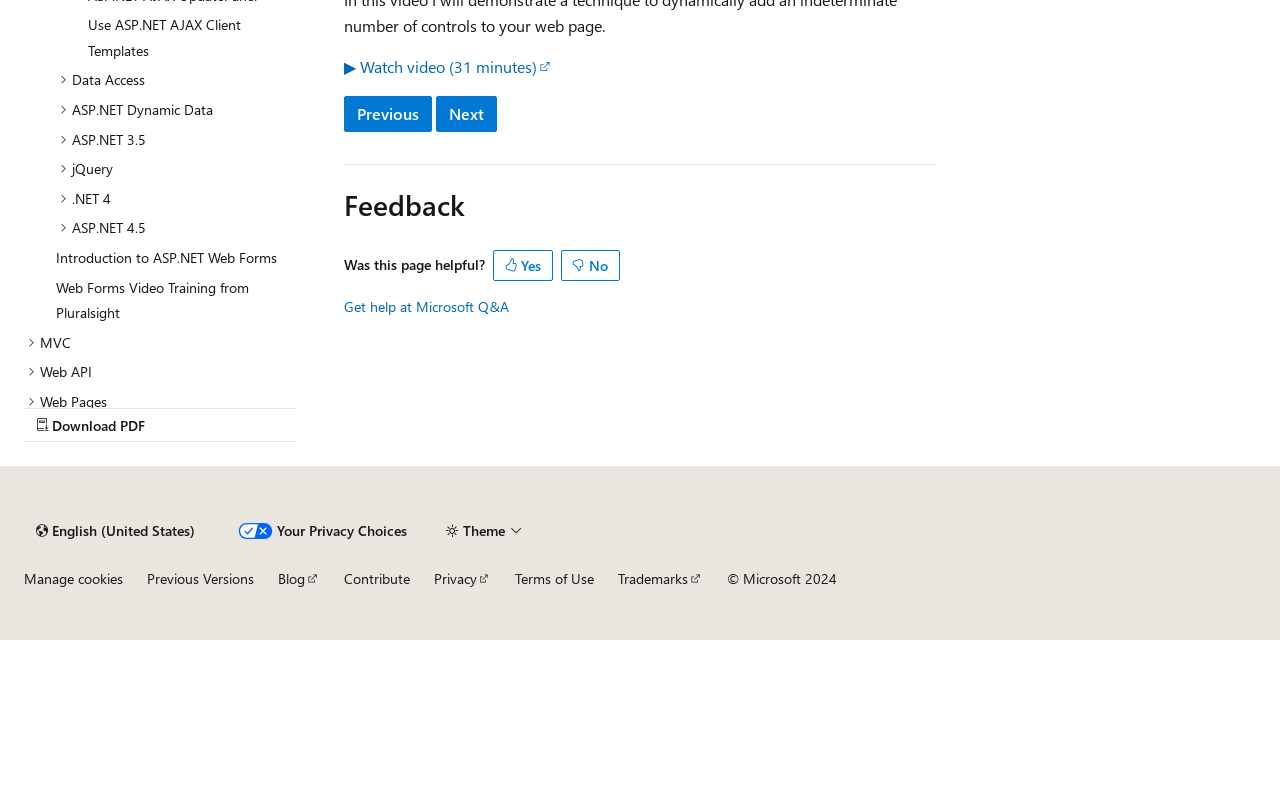Provide the bounding box coordinates for the specified HTML element described in this description: "Download PDF". The coordinates should be four float numbers ranging from 0 to 1, in the format [left, top, right, bottom].

[0.019, 0.707, 0.231, 0.747]